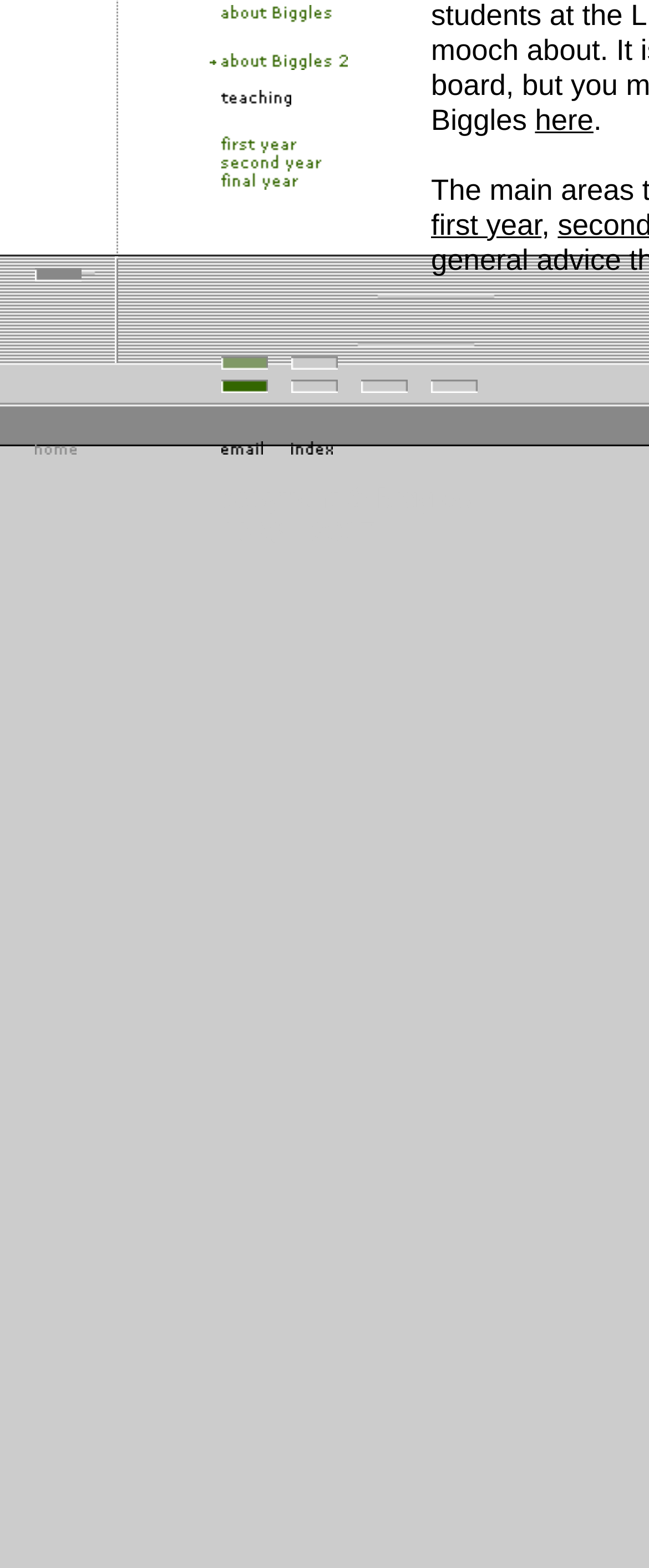Identify the bounding box coordinates for the UI element mentioned here: "first year". Provide the coordinates as four float values between 0 and 1, i.e., [left, top, right, bottom].

[0.664, 0.136, 0.834, 0.154]